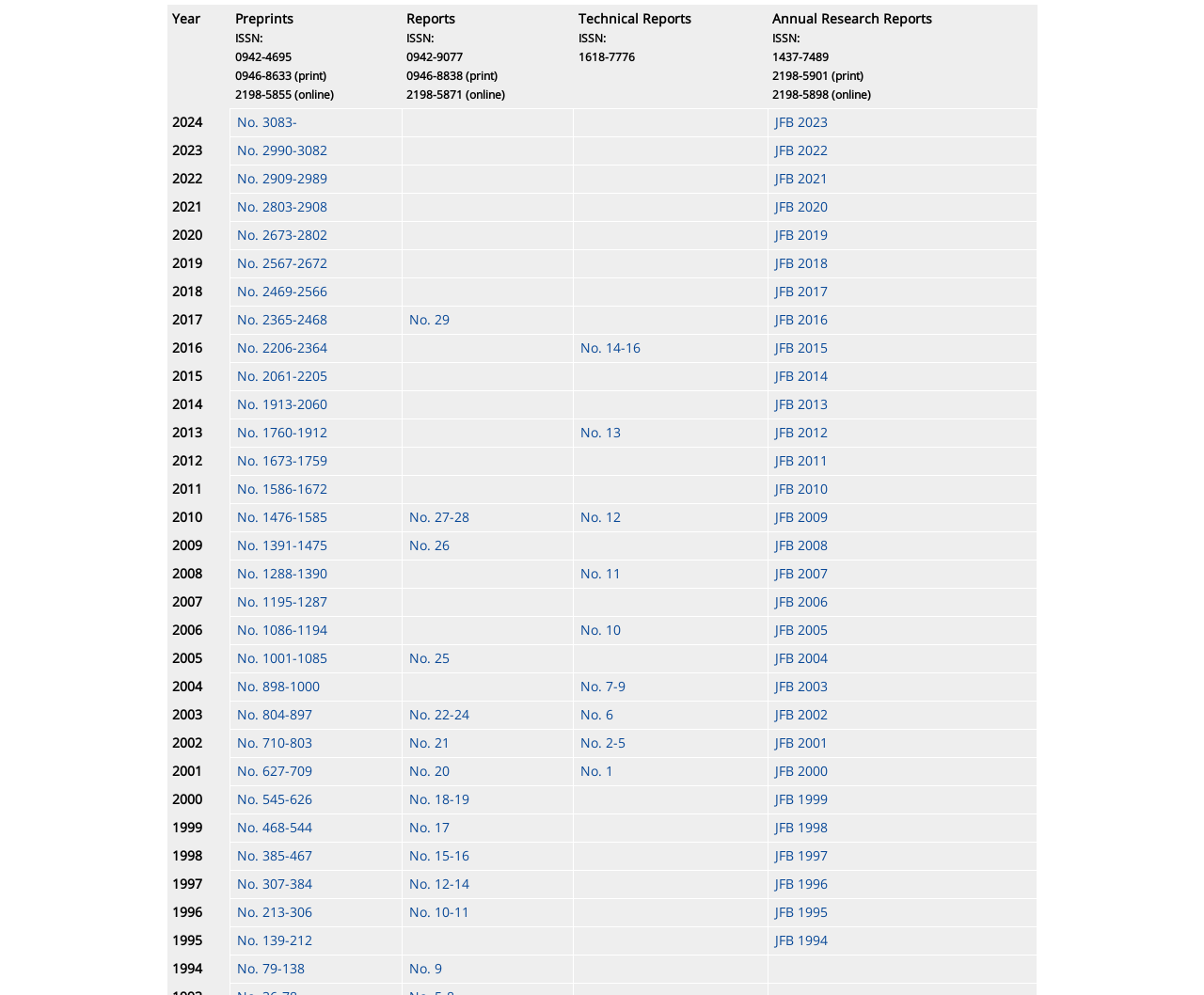Give the bounding box coordinates for the element described as: "No. 22-24".

[0.34, 0.709, 0.39, 0.727]